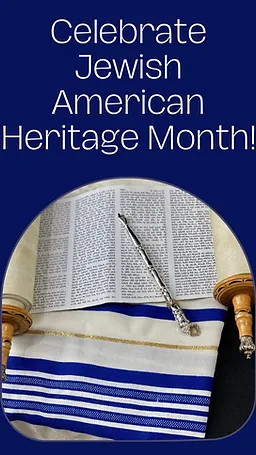Respond to the question below with a concise word or phrase:
What is the Torah scroll resting on?

White and blue tallit